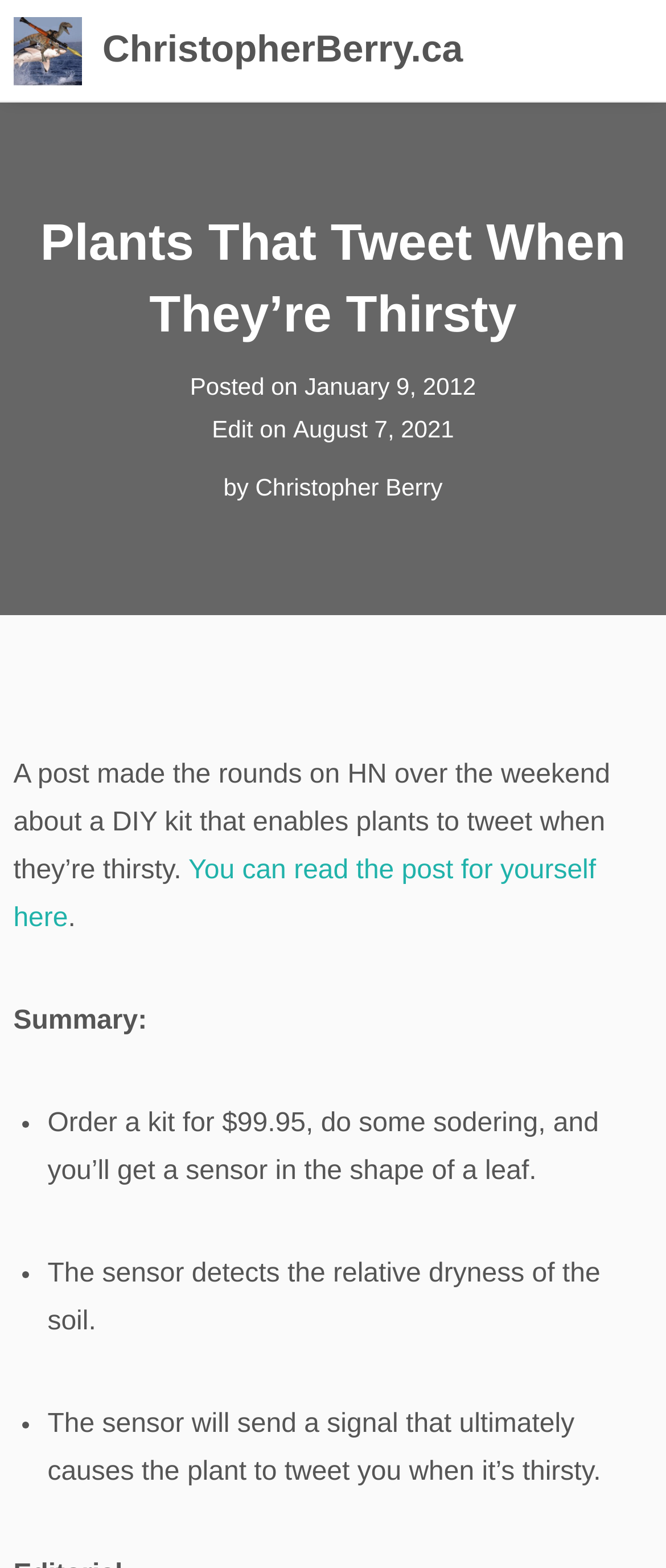Locate the bounding box of the UI element with the following description: "ChristopherBerry.ca".

[0.154, 0.018, 0.695, 0.049]